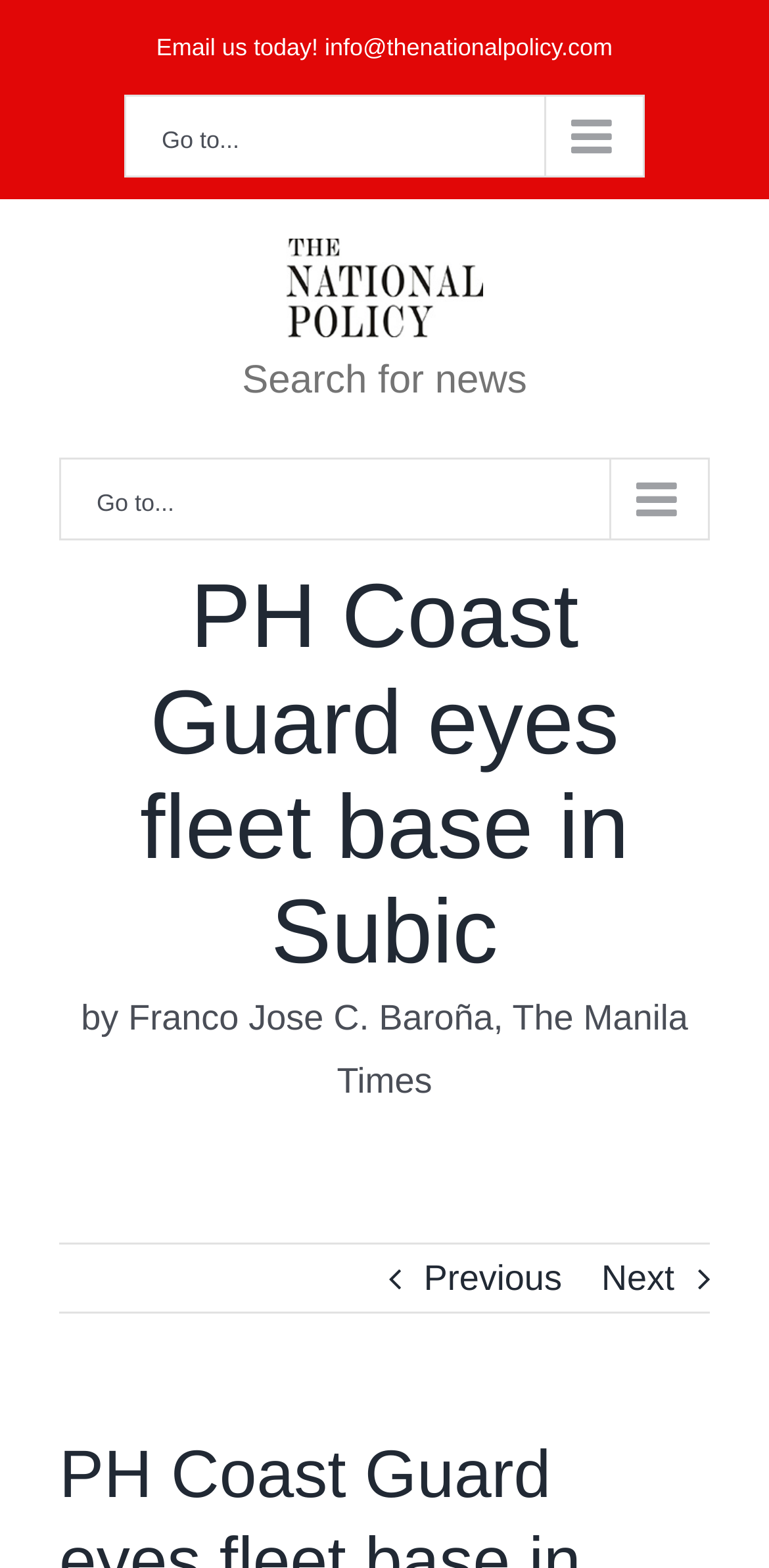Given the content of the image, can you provide a detailed answer to the question?
What is the name of the news organization?

I determined the answer by looking at the logo of the news organization, which is an image with the text 'The National Policy Logo'.